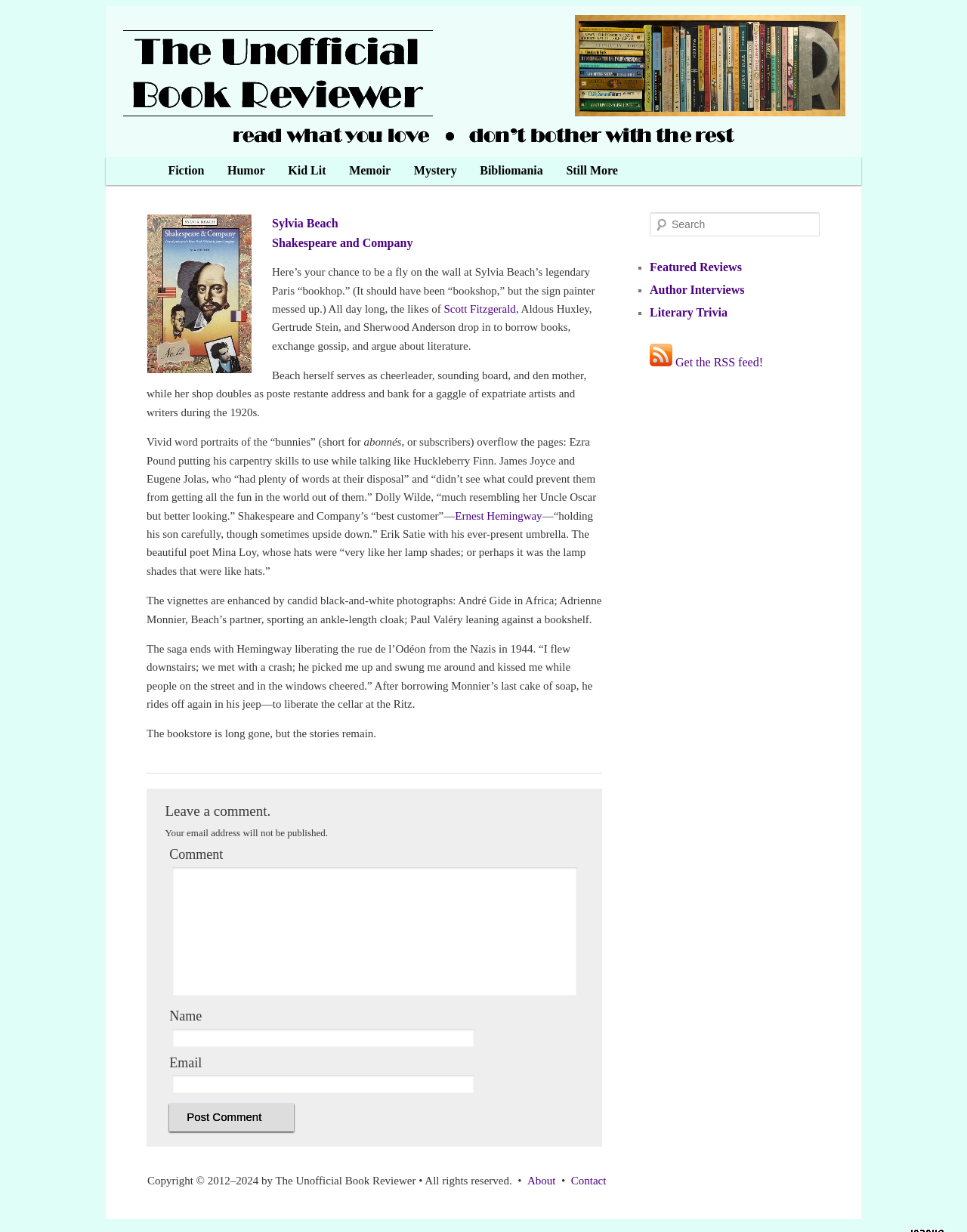Please determine the bounding box coordinates of the section I need to click to accomplish this instruction: "Click on the 'About' link".

[0.545, 0.953, 0.575, 0.963]